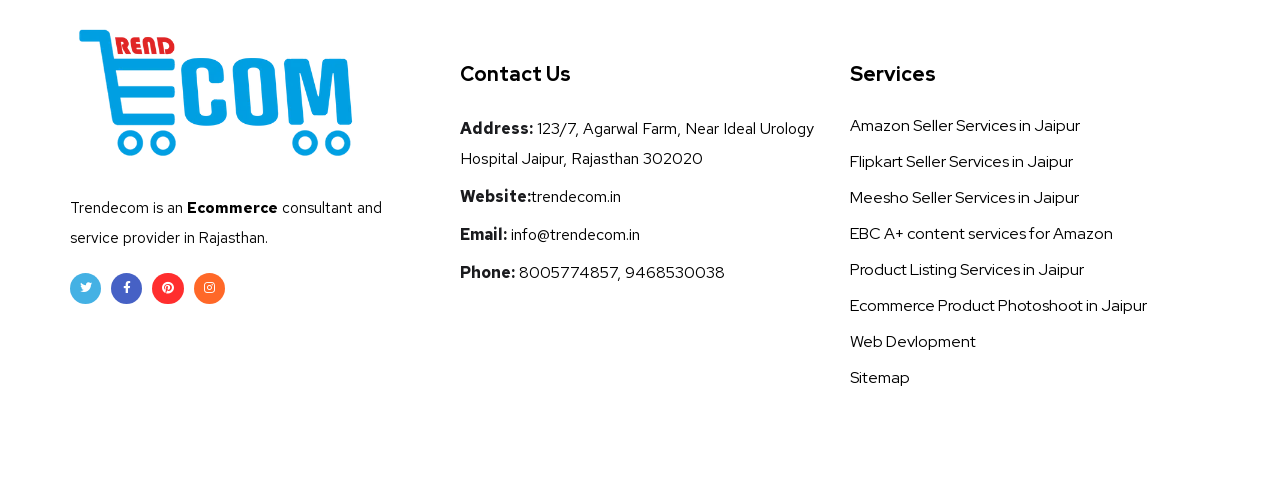Please specify the bounding box coordinates in the format (top-left x, top-left y, bottom-right x, bottom-right y), with all values as floating point numbers between 0 and 1. Identify the bounding box of the UI element described by: Instagram

[0.151, 0.548, 0.176, 0.611]